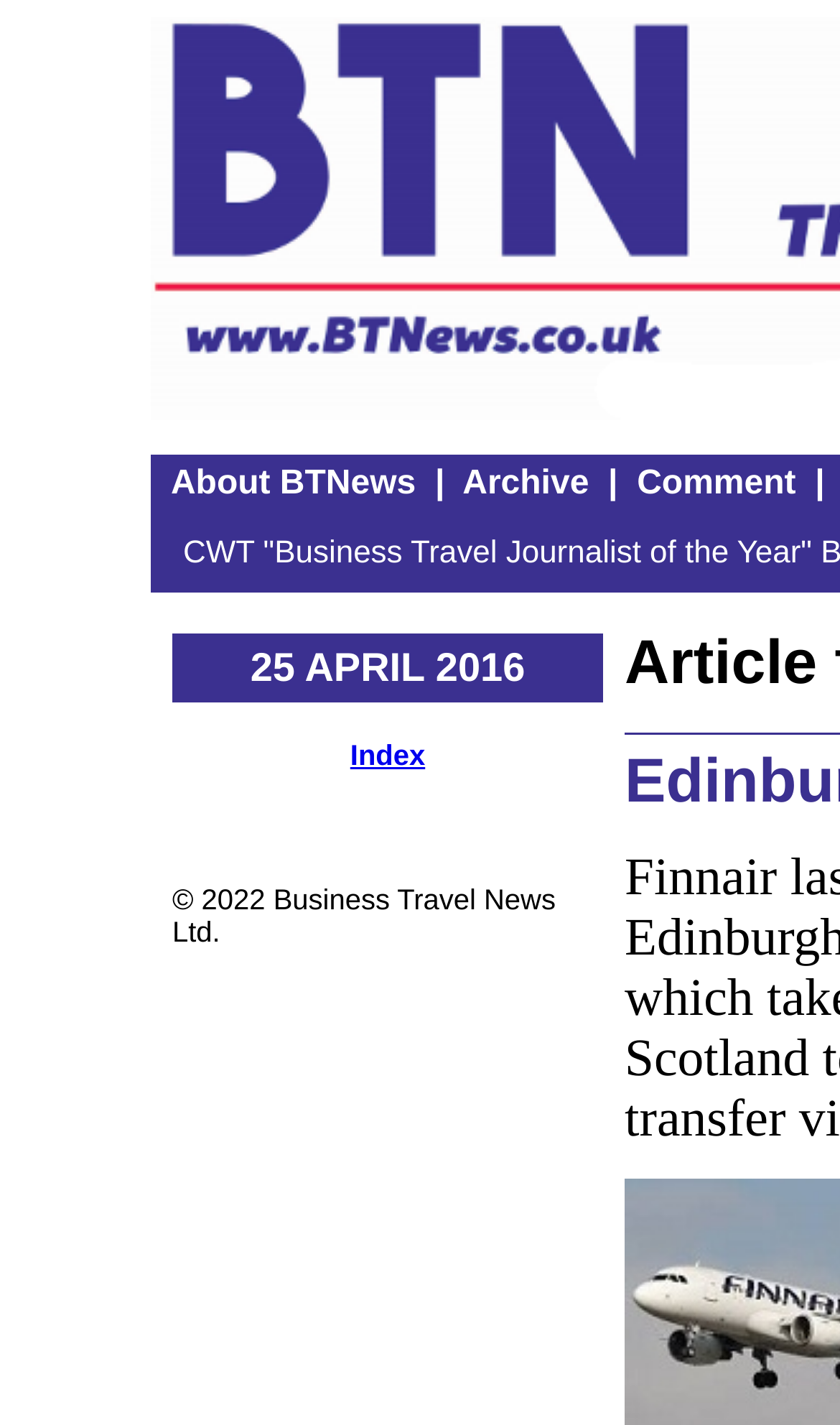Locate the bounding box of the user interface element based on this description: "Index".

[0.417, 0.519, 0.506, 0.542]